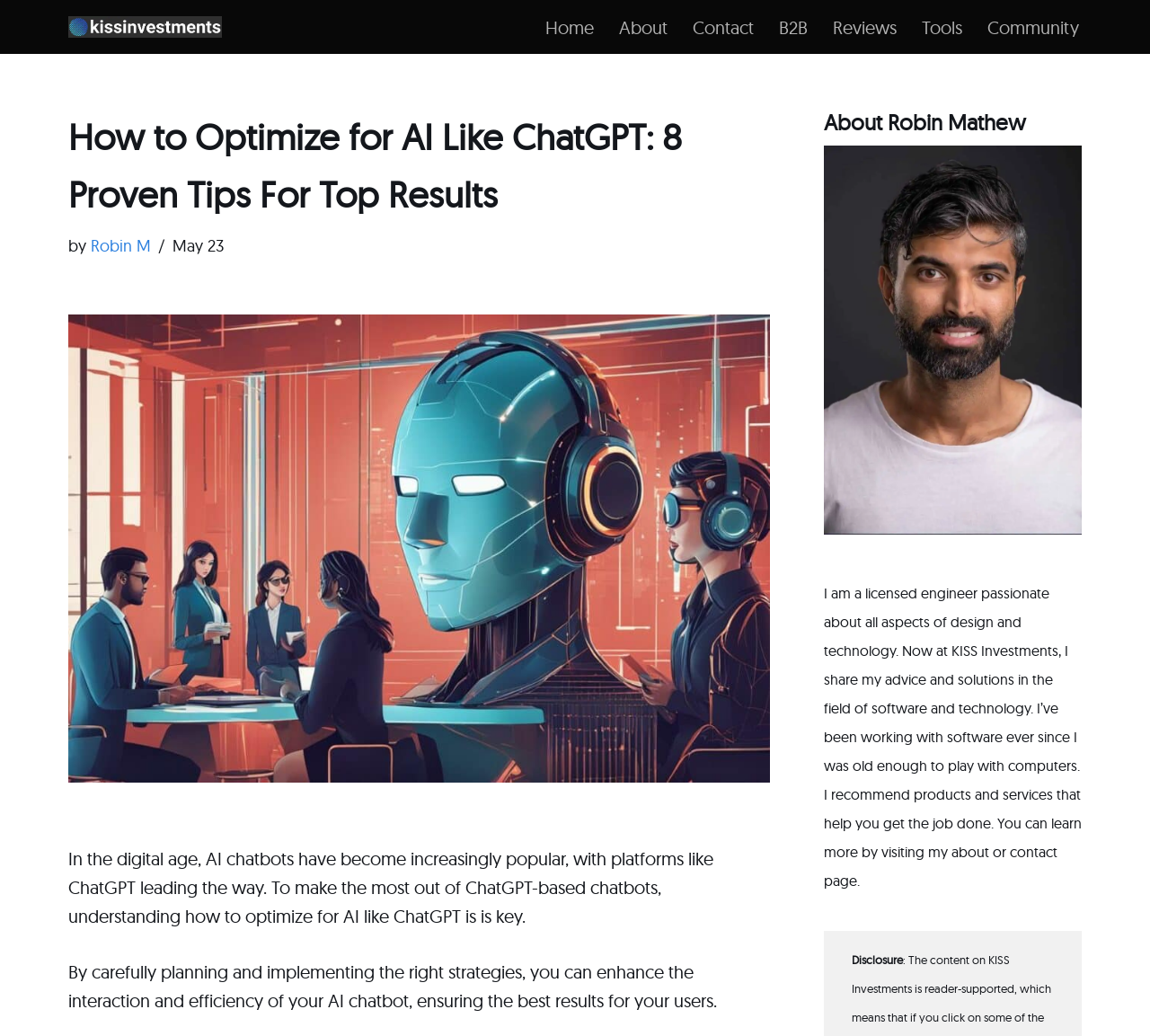Find the bounding box coordinates of the clickable area required to complete the following action: "Read the article by Robin M".

[0.079, 0.228, 0.131, 0.248]